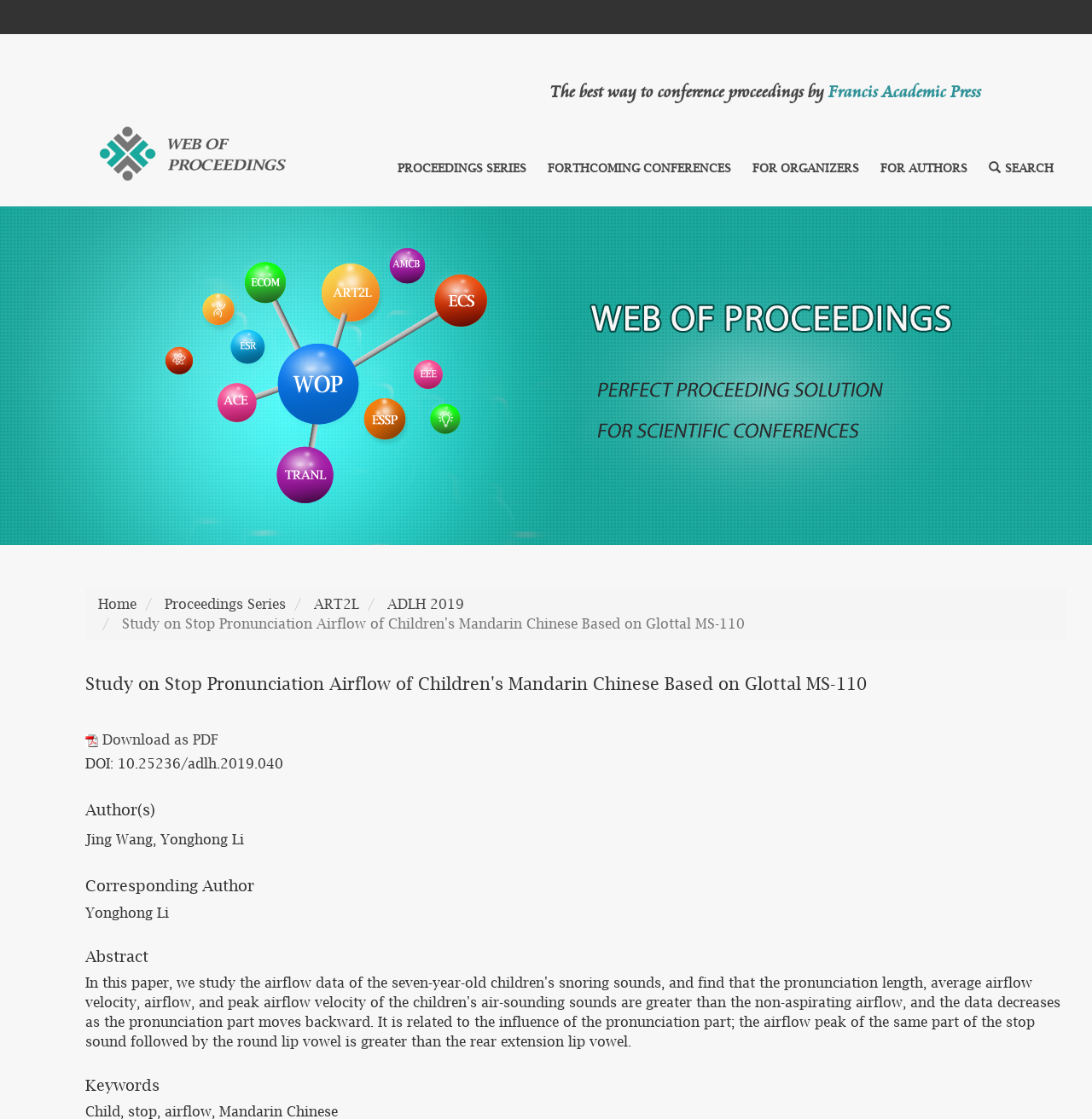Please locate the bounding box coordinates of the region I need to click to follow this instruction: "download the paper as PDF".

[0.078, 0.654, 0.2, 0.667]